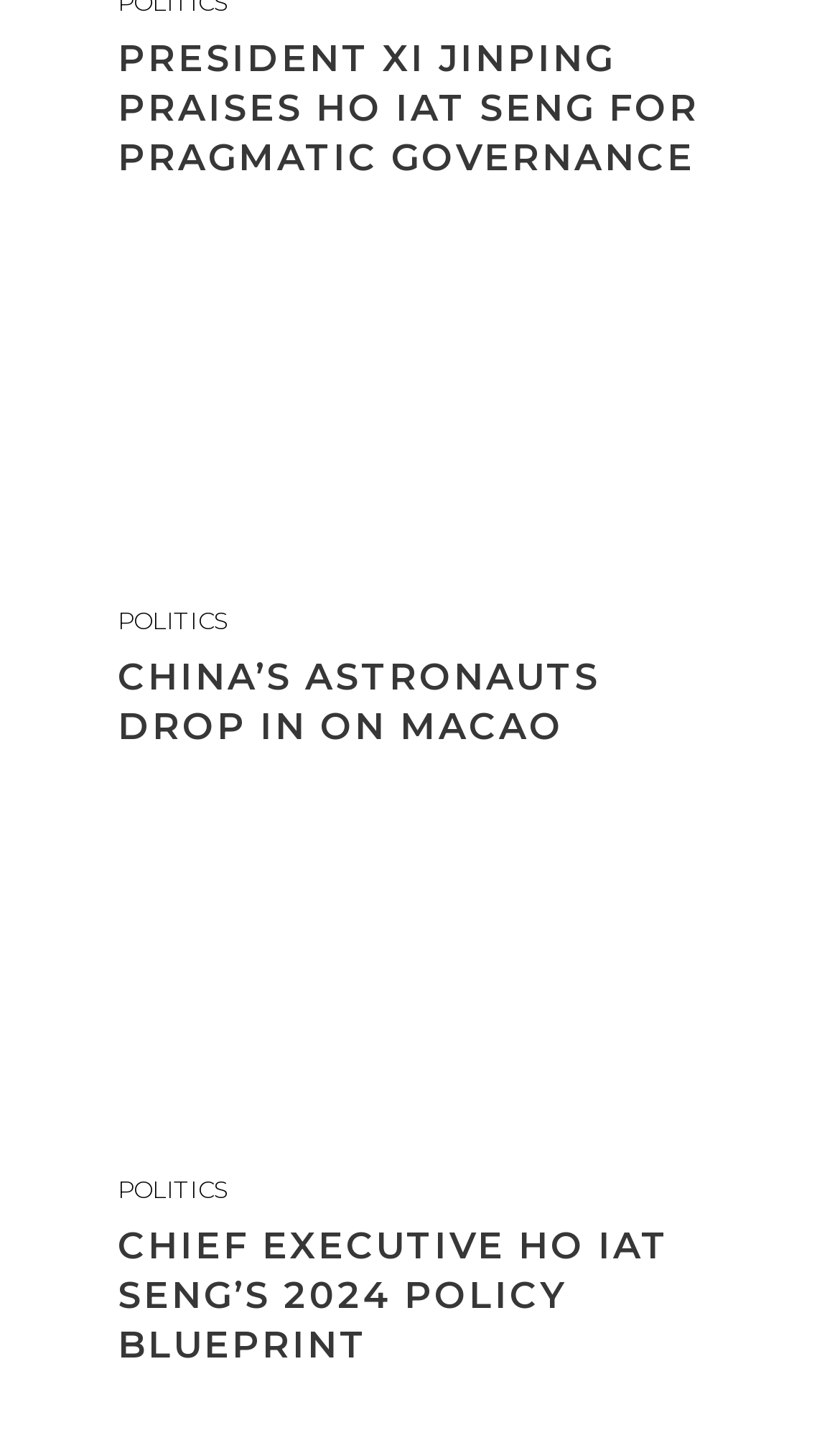Using the format (top-left x, top-left y, bottom-right x, bottom-right y), provide the bounding box coordinates for the described UI element. All values should be floating point numbers between 0 and 1: Politics

[0.14, 0.418, 0.274, 0.439]